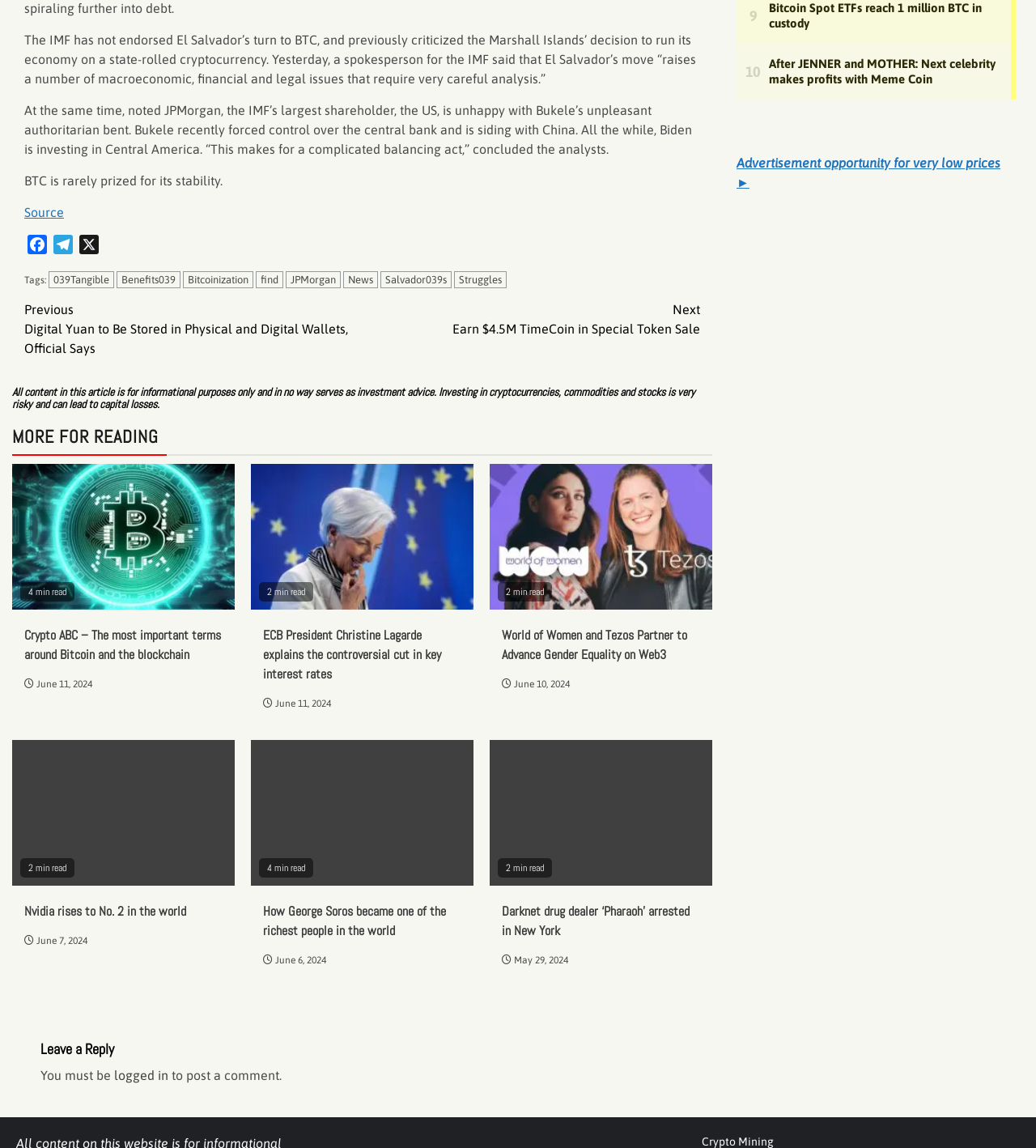Could you locate the bounding box coordinates for the section that should be clicked to accomplish this task: "Click on the link to learn about 'Crypto Mining'".

[0.677, 0.988, 0.747, 1.0]